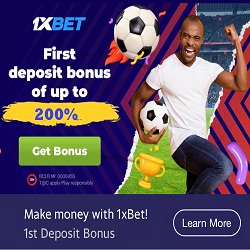Can you look at the image and give a comprehensive answer to the question:
What is the maximum percentage of the first deposit bonus?

The overlayed text in the image highlights a 'First deposit bonus of up to 200%', which indicates the maximum percentage of the bonus that users can receive.